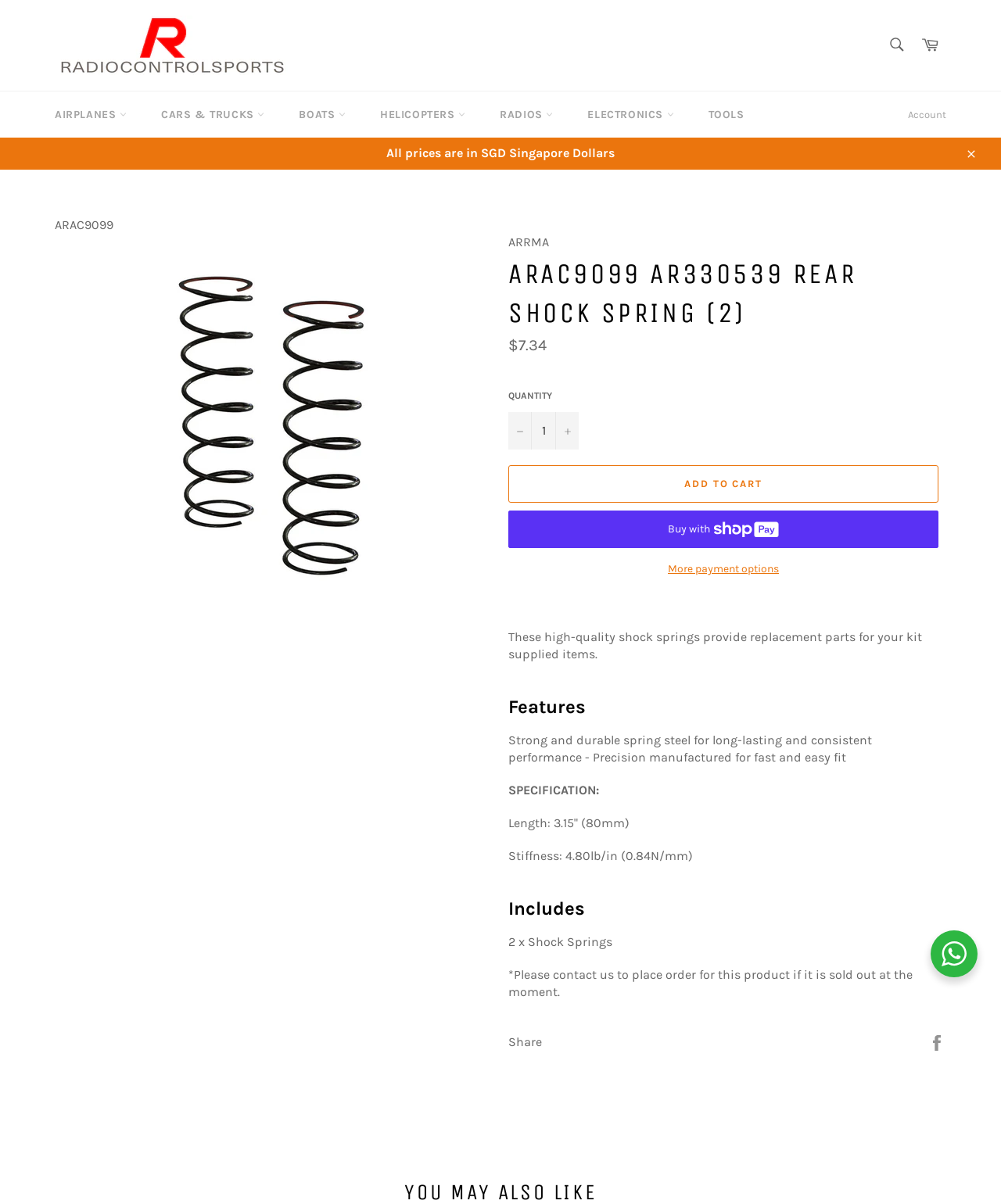Describe all visible elements and their arrangement on the webpage.

This webpage is an e-commerce product page for a specific item, the ARAC9099 AR330539 Rear Shock Spring (2). At the top, there is a navigation bar with links to different categories such as AIRPLANES, CARS & TRUCKS, BOATS, and more. On the top right, there is a search bar and a link to the cart. 

Below the navigation bar, there is a section with the product title, ARAC9099 AR330539 Rear Shock Spring (2), and an image of the product. The product title is also a link. 

On the left side of the product image, there is a section with the product information, including the regular price, $7.34, and a quantity selector. Below the quantity selector, there are buttons to add the product to the cart, buy now with ShopPay, and more payment options. 

Below the product information section, there is a description of the product, stating that it provides high-quality shock springs as replacement parts for kit-supplied items. The description also lists the features of the product, including strong and durable spring steel for long-lasting and consistent performance, and precision manufacturing for fast and easy fit.

Further down, there is a specification section, listing the length and stiffness of the shock springs. The webpage also mentions what is included in the product, which is 2 shock springs. 

At the bottom of the page, there is a section with a note about contacting the seller to place an order if the product is sold out, and a separator line. Below the separator line, there is a share button and a link to share the product on Facebook.